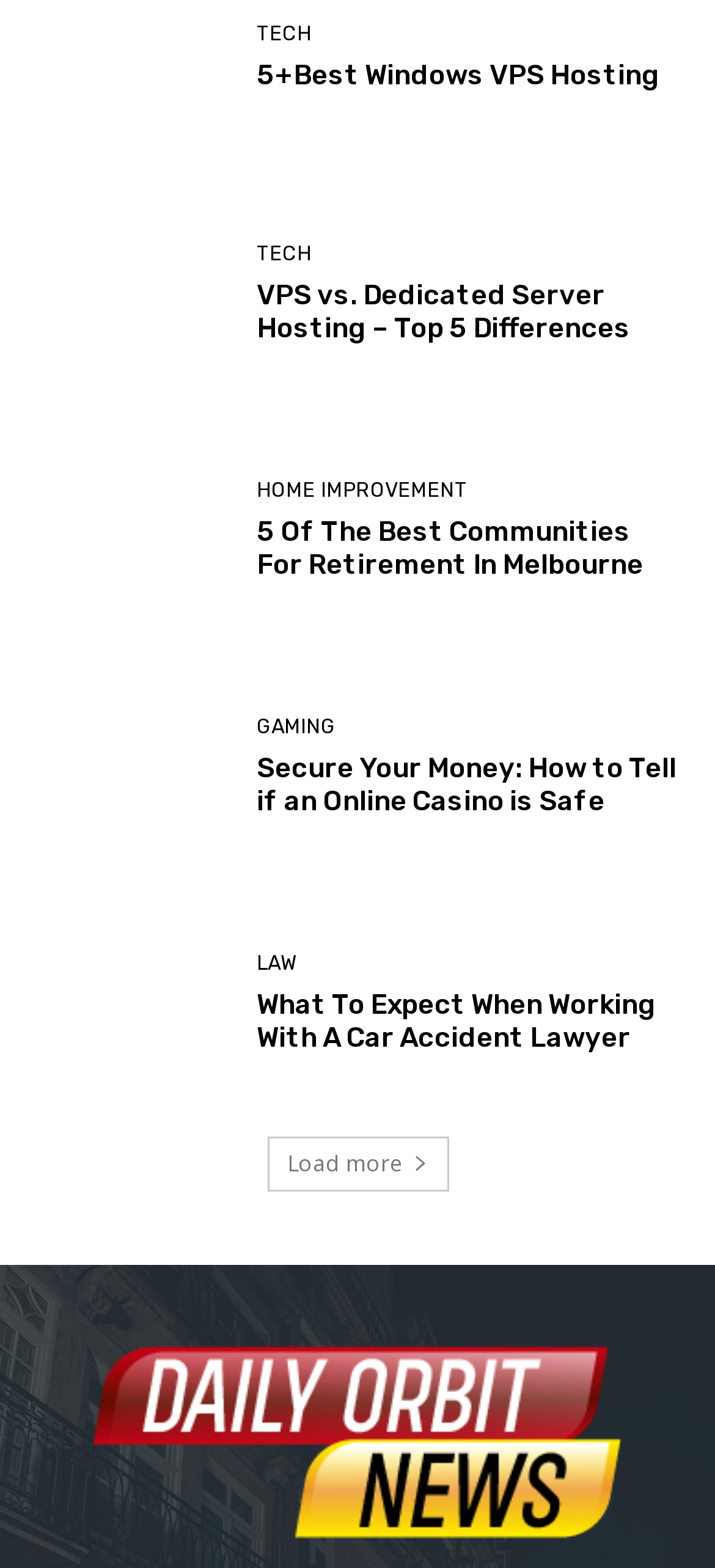Provide a brief response using a word or short phrase to this question:
What is the purpose of the button 'Load more'?

To load more articles